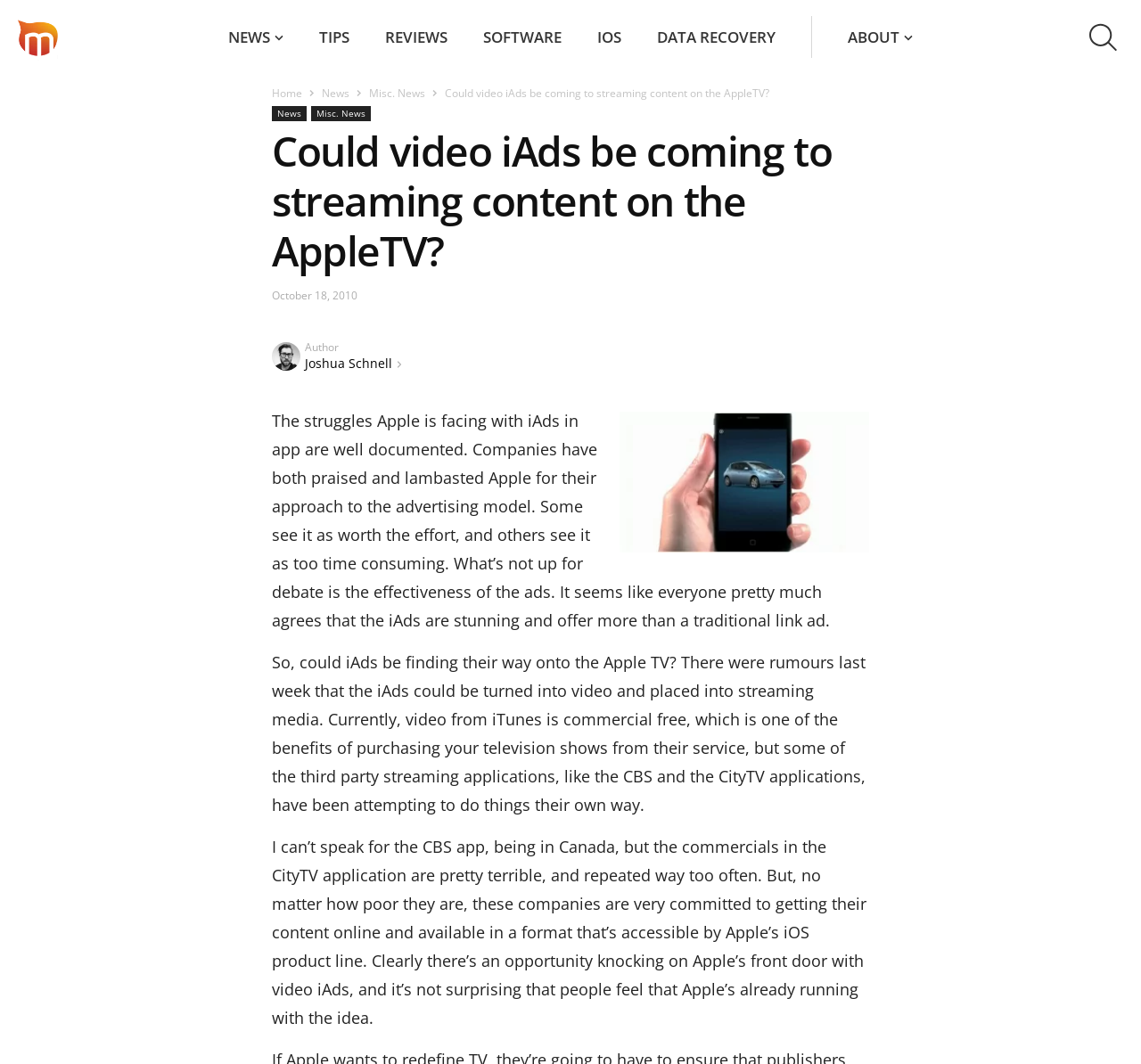Explain the webpage's design and content in an elaborate manner.

The webpage appears to be a news article or blog post discussing Apple's iAds and their potential expansion to streaming content on Apple TV. At the top left of the page, there is a link to "Macgasm" accompanied by a small image. Below this, there is a row of links to different sections of the website, including "NEWS", "TIPS", "REVIEWS", "SOFTWARE", "IOS", "DATA RECOVERY", and "ABOUT". 

On the top right side of the page, there is a search bar with a "Search" button. Below the search bar, there are links to "Home", "News", and "Misc. News". The main content of the page is a news article with a heading "Could video iAds be coming to streaming content on the AppleTV?" followed by a brief summary of the article. 

The article itself is divided into several paragraphs, with the first paragraph discussing the effectiveness of iAds and their potential expansion to Apple TV. The second paragraph talks about rumors of iAds being turned into video and placed into streaming media, while the third paragraph discusses the current state of commercials in third-party streaming applications. 

Throughout the article, there are links to other related articles or sections of the website. There is also an image embedded in the article, likely related to the topic of iAds or Apple TV. At the bottom of the article, there is information about the author, Joshua Schnell, and the date of publication, October 18, 2010.